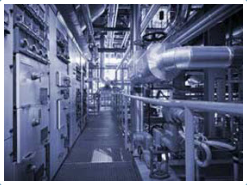Generate a complete and detailed caption for the image.

The image depicts a detailed view of a mechanical room or facility, showcasing an array of pipes, valves, and electrical components that are essential for the operation of central air conditioning systems. The scene is characterized by a cool blue tone, evoking a sense of industrial efficiency. 

In this environment, the interlinked pathways of metallic piping and the various machinery suggest a well-organized system vital for heating, ventilation, and air conditioning (HVAC). This setup is typical in commercial or industrial settings where air conditioning equipment is housed, enabling effective management of climate control and airflow. Given the context, the image relates to discussions on central air conditioning maintenance, repairs, and the importance of professional service when addressing electrical issues and mechanical upkeep within such systems. The presence of visible wires and the structured layout highlights the complexity involved in ensuring optimal performance of air conditioning units.